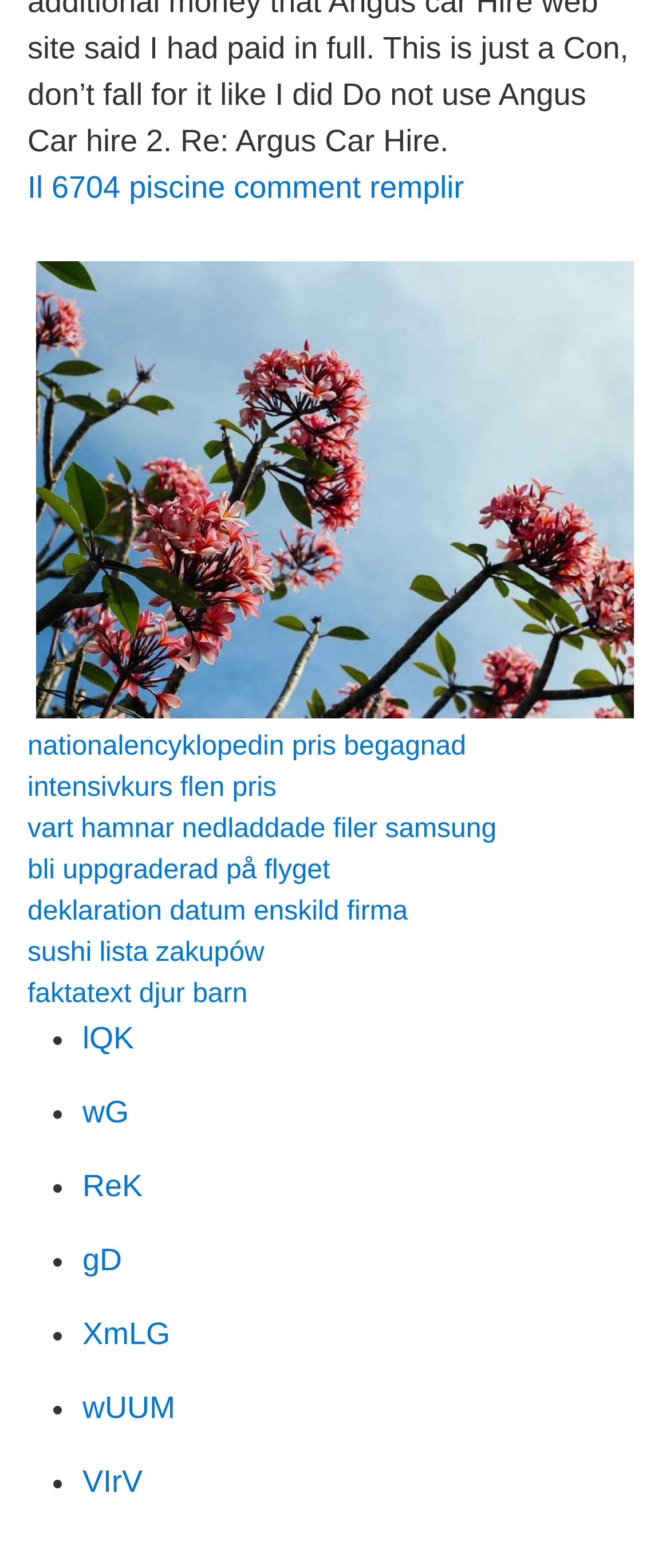Please determine the bounding box coordinates of the clickable area required to carry out the following instruction: "View the image of Angus car hire". The coordinates must be four float numbers between 0 and 1, represented as [left, top, right, bottom].

[0.041, 0.161, 0.959, 0.463]